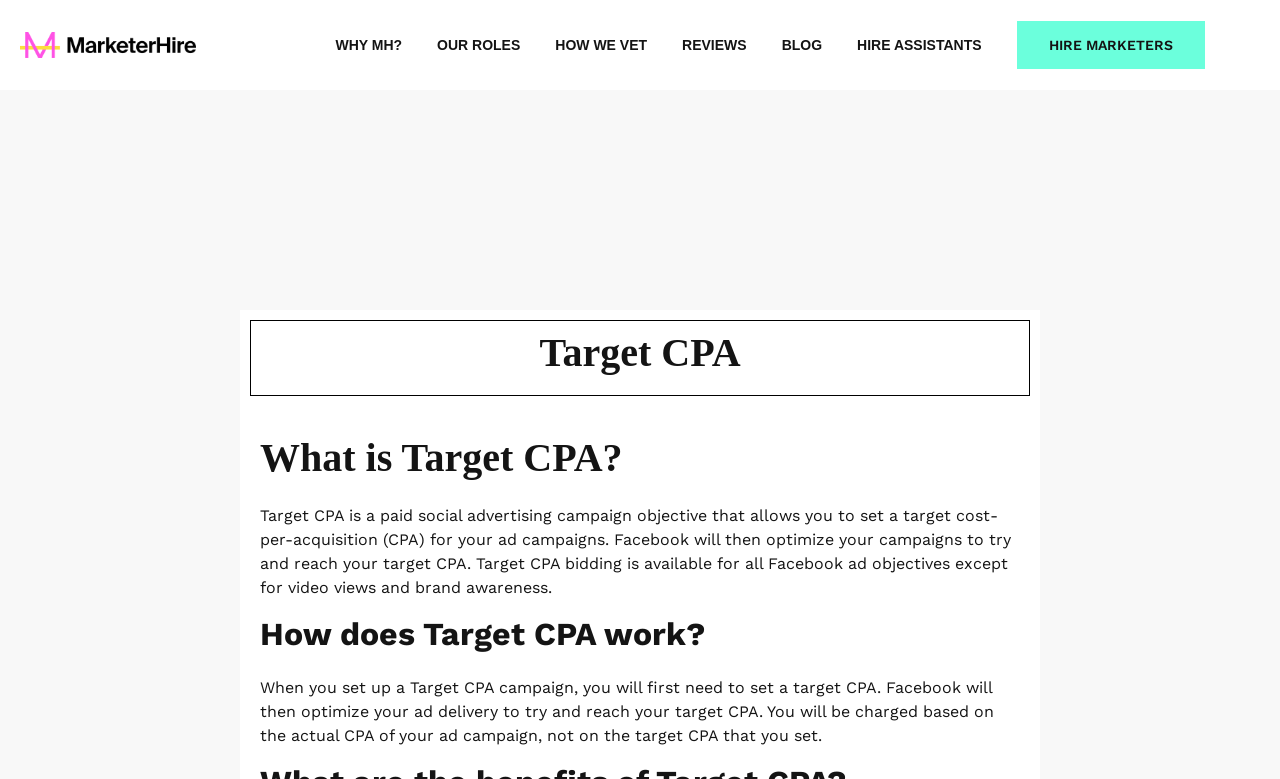Identify the bounding box coordinates of the HTML element based on this description: "parent_node: WHY MH?".

[0.016, 0.041, 0.191, 0.074]